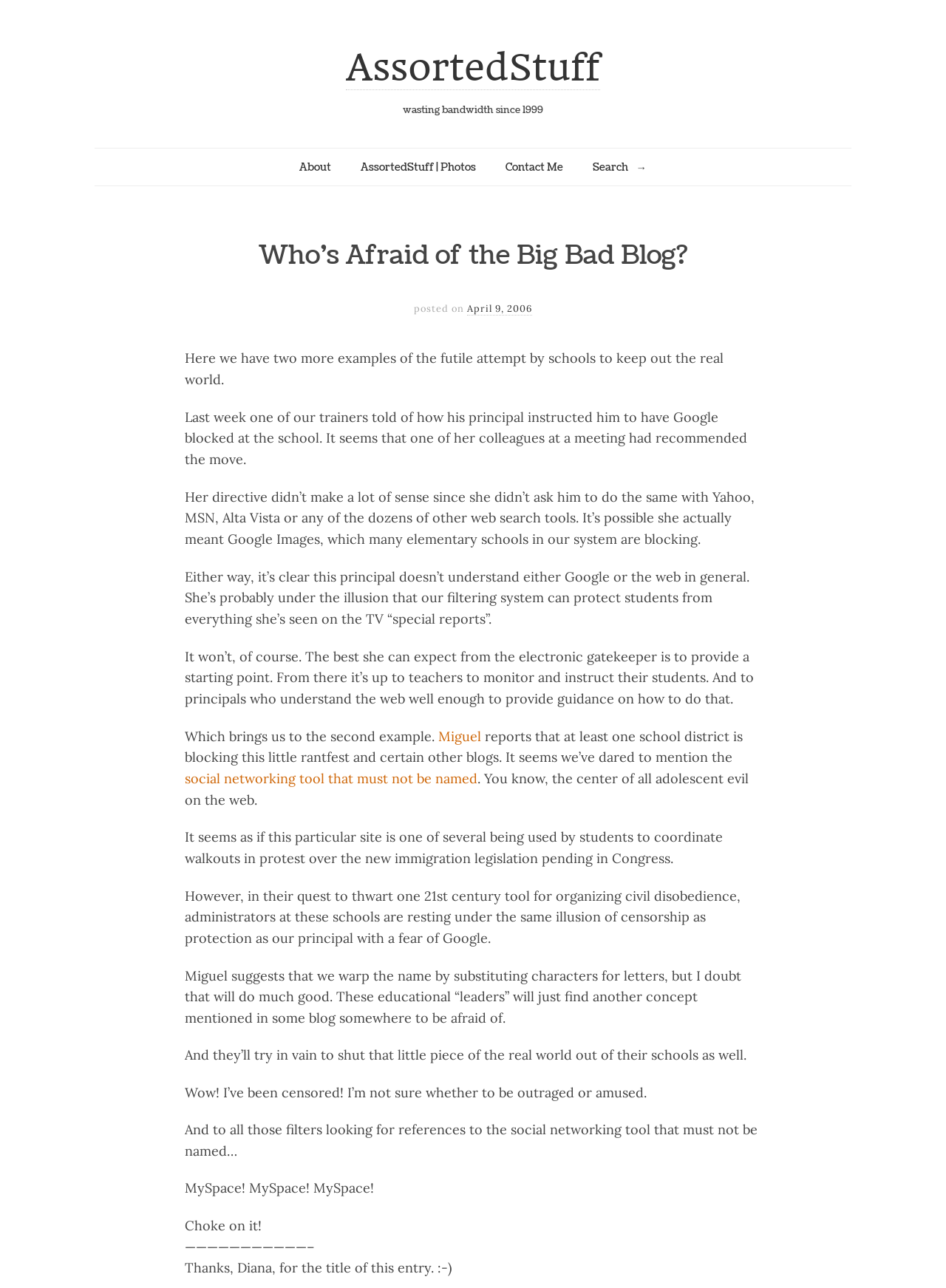Analyze the image and provide a detailed answer to the question: What is the purpose of the search box?

The search box is located at the top of the webpage and has a placeholder text 'Search'. It is likely that the purpose of this search box is to allow users to search for specific content within the blog.